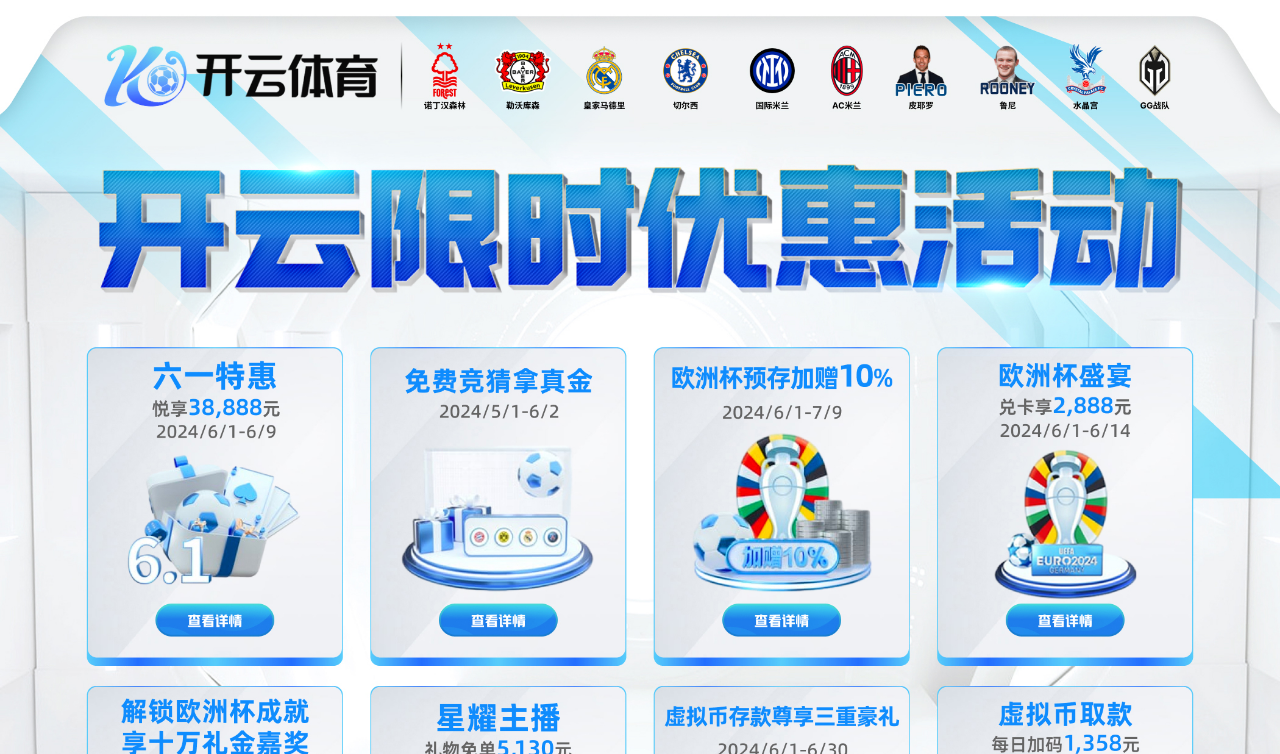Find and provide the bounding box coordinates for the UI element described with: "Search".

[0.923, 0.409, 0.957, 0.453]